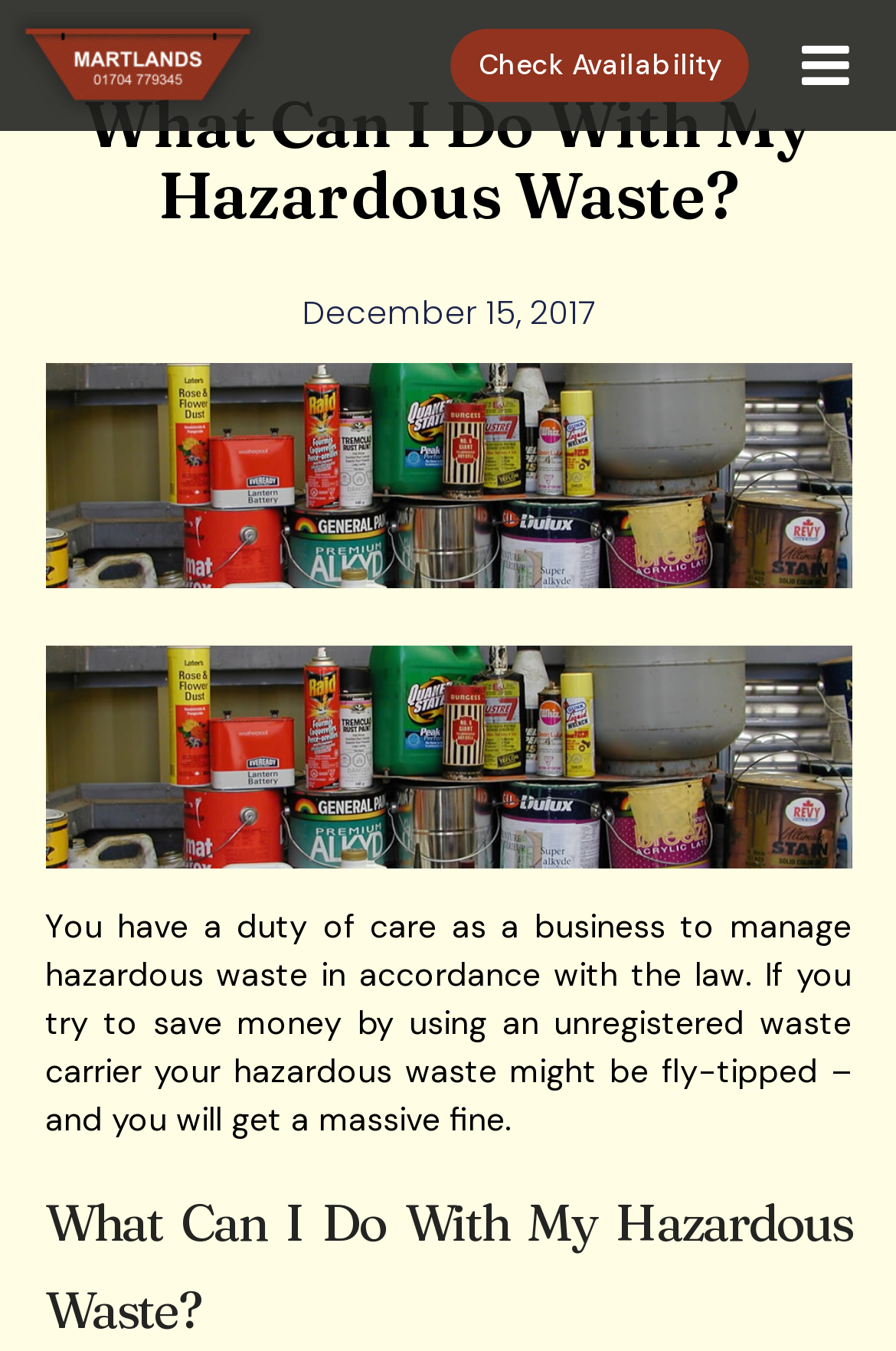With reference to the image, please provide a detailed answer to the following question: What is the logo image at the top of the webpage?

The image element with the description 'logo-martlands-shadow' is likely the logo of Martlands Waste Management, which is the company or organization that owns the webpage, and it is located at the top of the webpage.